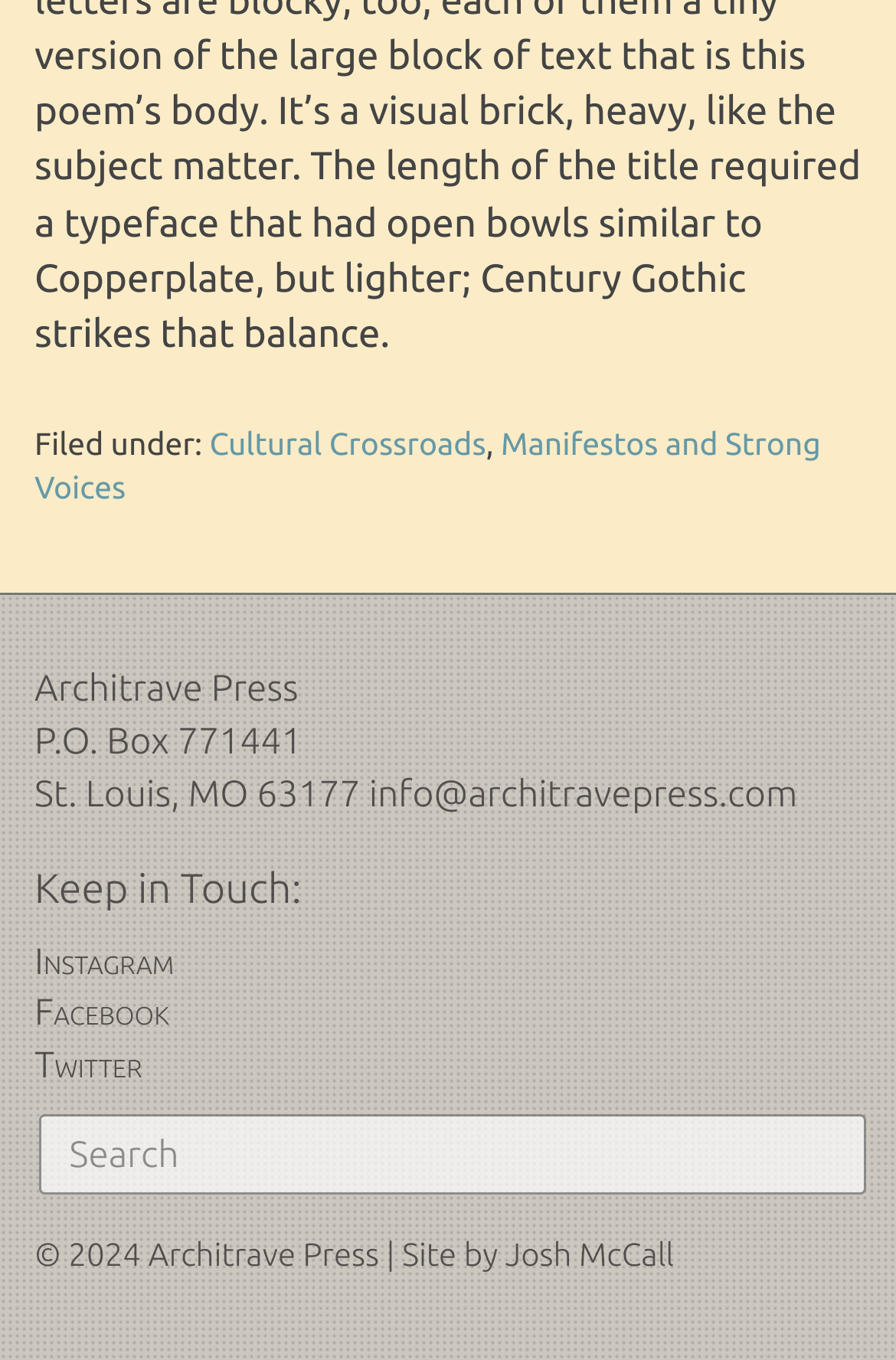Show the bounding box coordinates of the element that should be clicked to complete the task: "View all games".

None